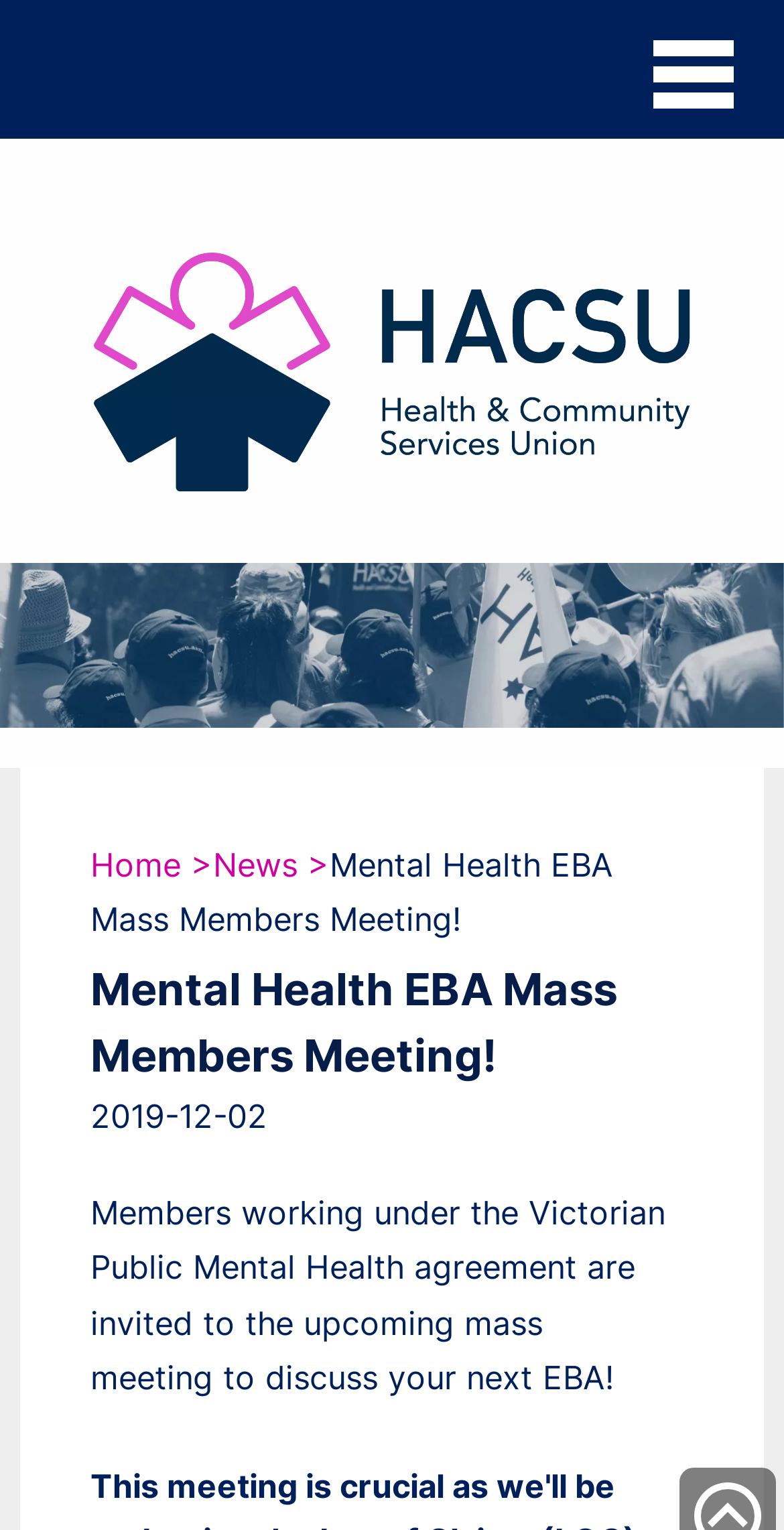Locate the bounding box coordinates of the area you need to click to fulfill this instruction: 'Check Member Benefits'. The coordinates must be in the form of four float numbers ranging from 0 to 1: [left, top, right, bottom].

[0.064, 0.432, 0.936, 0.503]